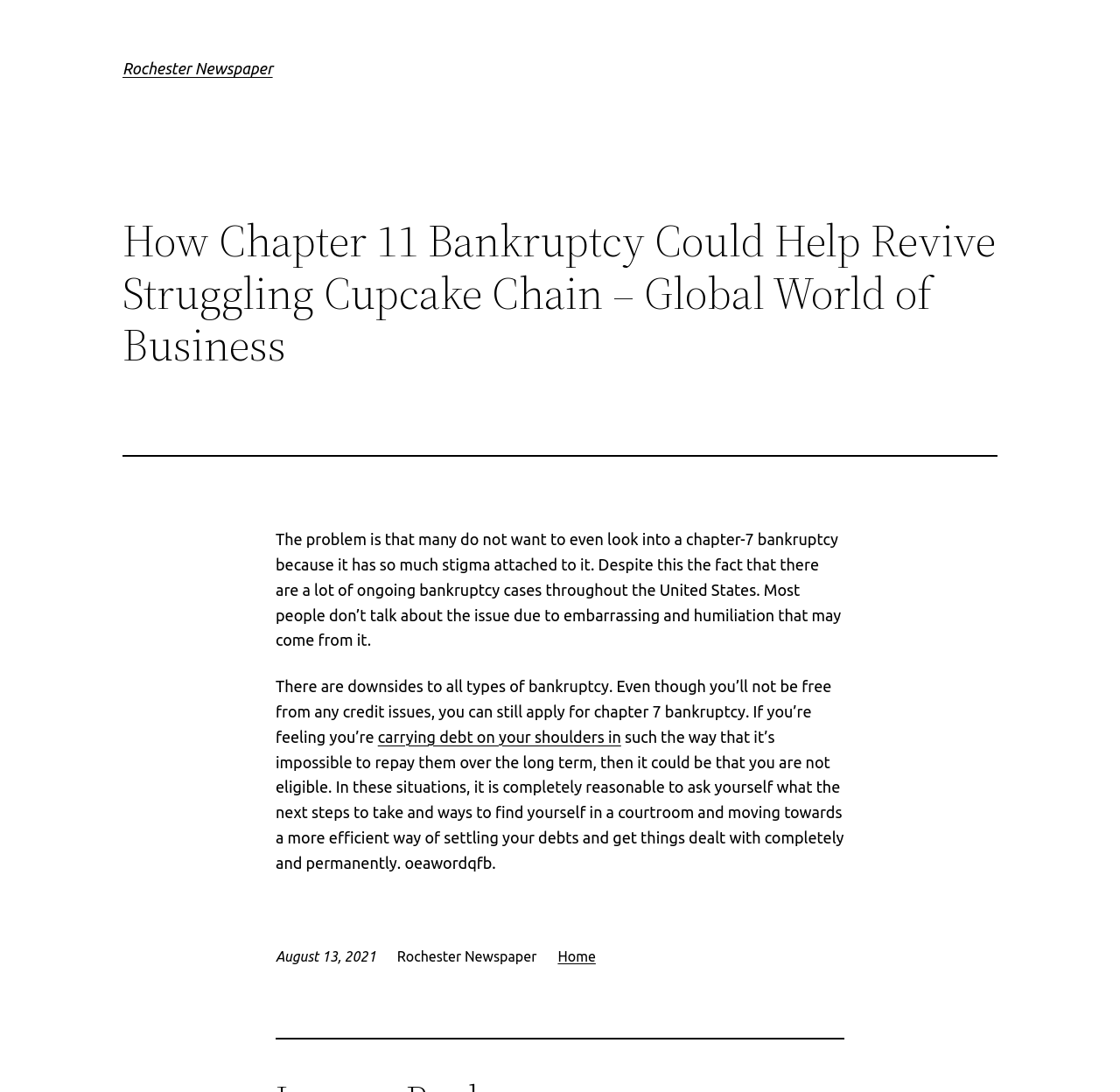Locate the bounding box coordinates of the UI element described by: "Home". The bounding box coordinates should consist of four float numbers between 0 and 1, i.e., [left, top, right, bottom].

[0.498, 0.868, 0.532, 0.883]